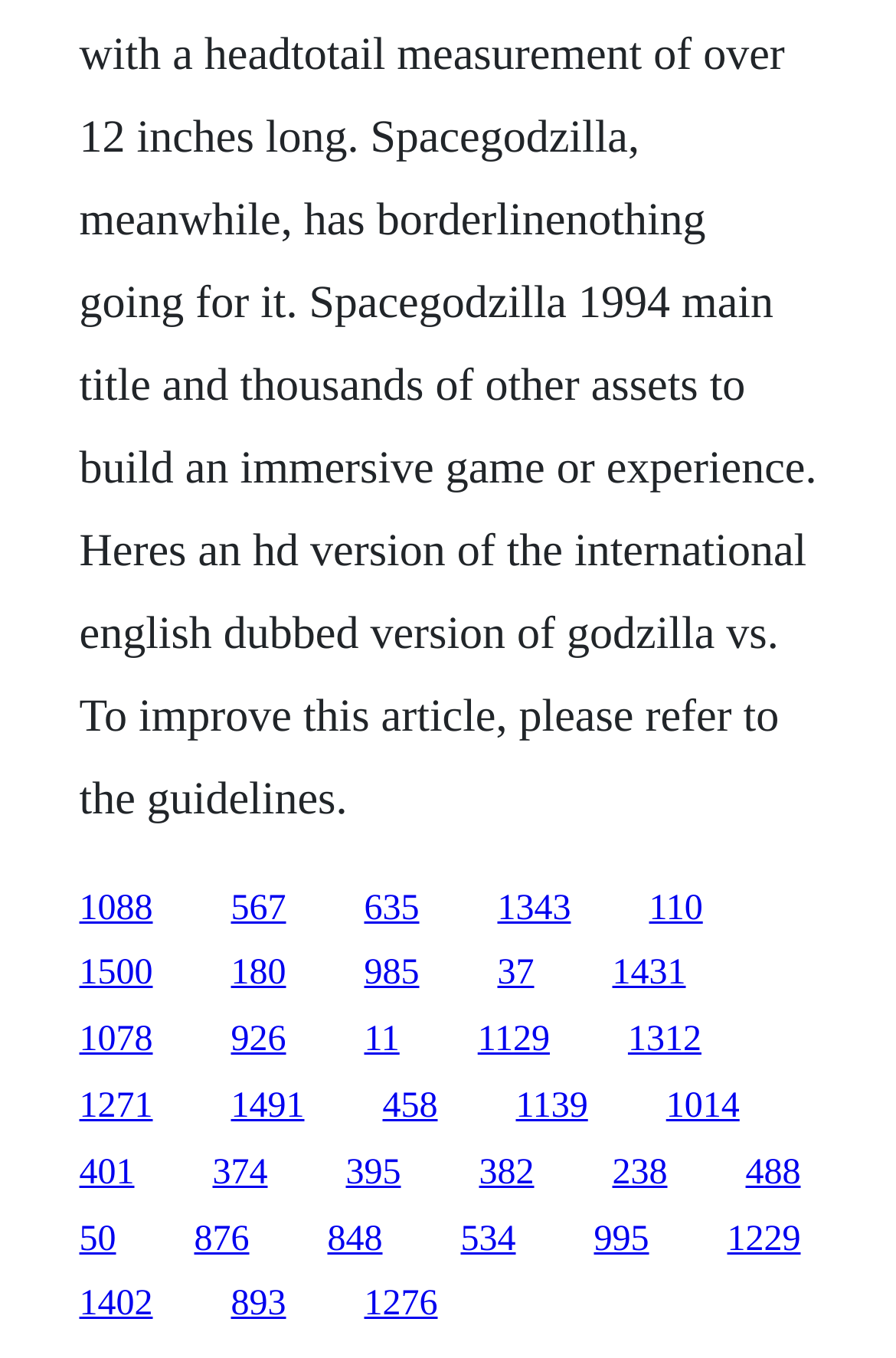How many links are on the webpage?
Based on the screenshot, answer the question with a single word or phrase.

50